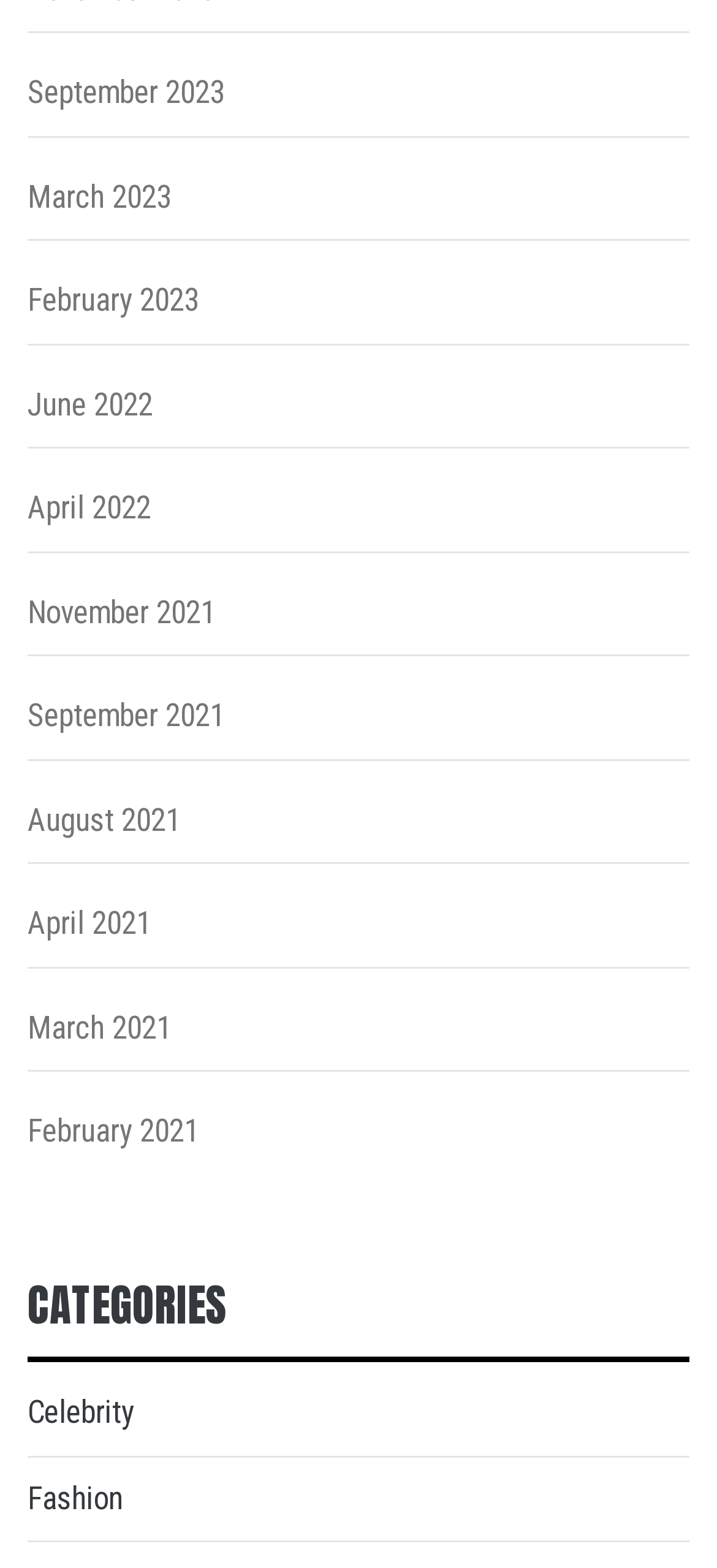Given the element description Fashion, specify the bounding box coordinates of the corresponding UI element in the format (top-left x, top-left y, bottom-right x, bottom-right y). All values must be between 0 and 1.

[0.038, 0.944, 0.172, 0.967]